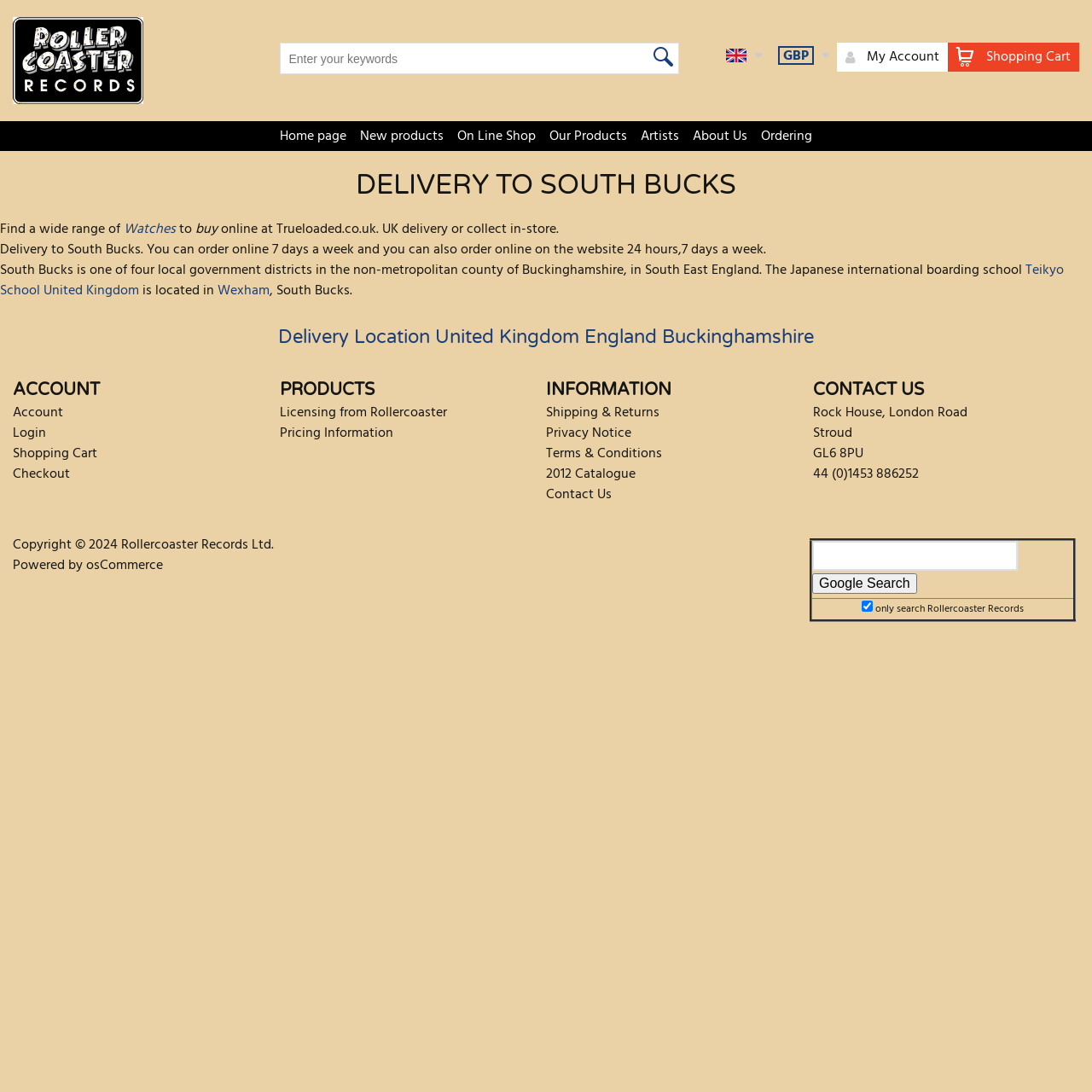Determine the bounding box coordinates of the clickable region to follow the instruction: "Search Rollercoaster Records".

[0.743, 0.494, 0.984, 0.548]